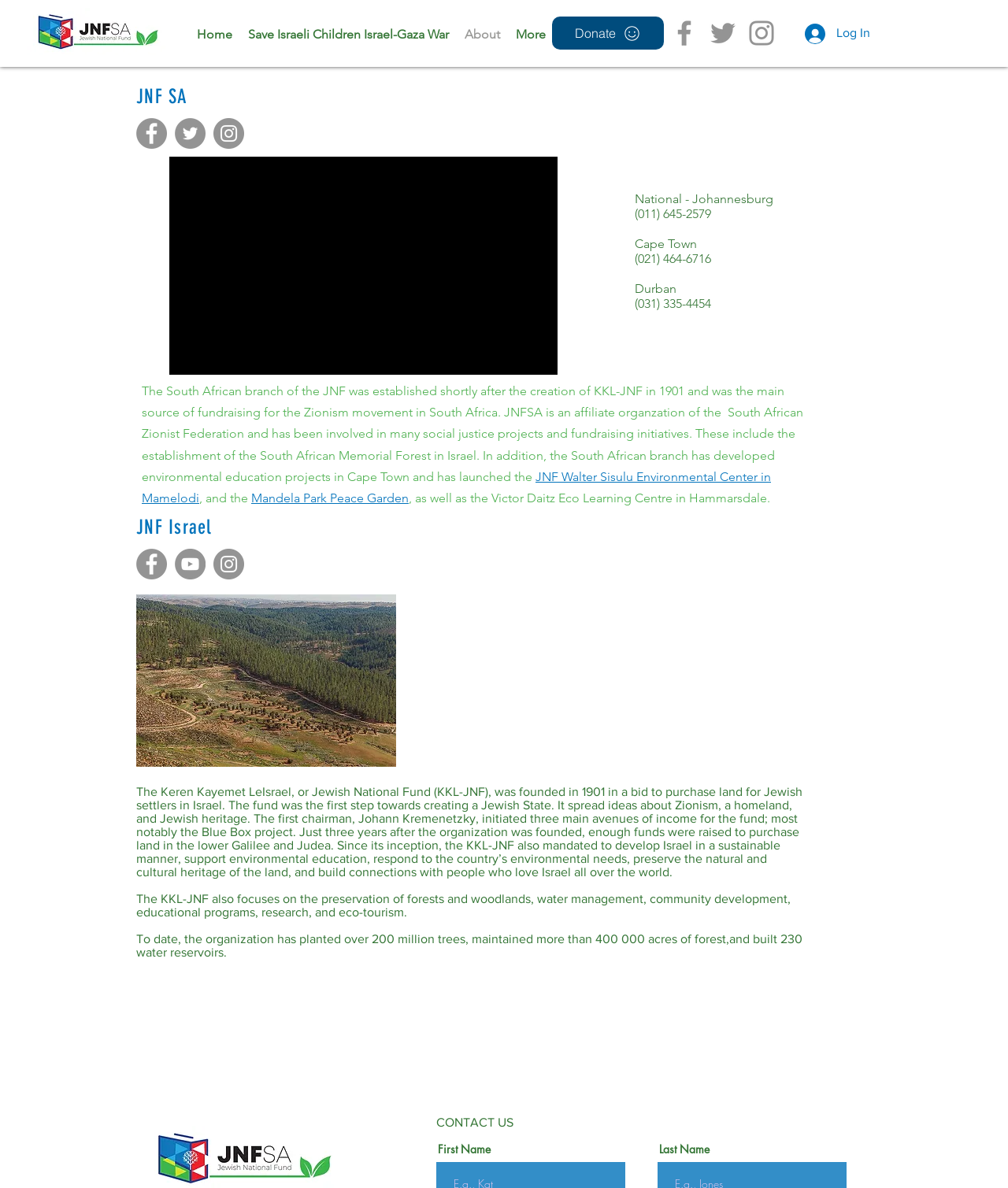Can you identify and provide the main heading of the webpage?

Jewish National Fund South Africa